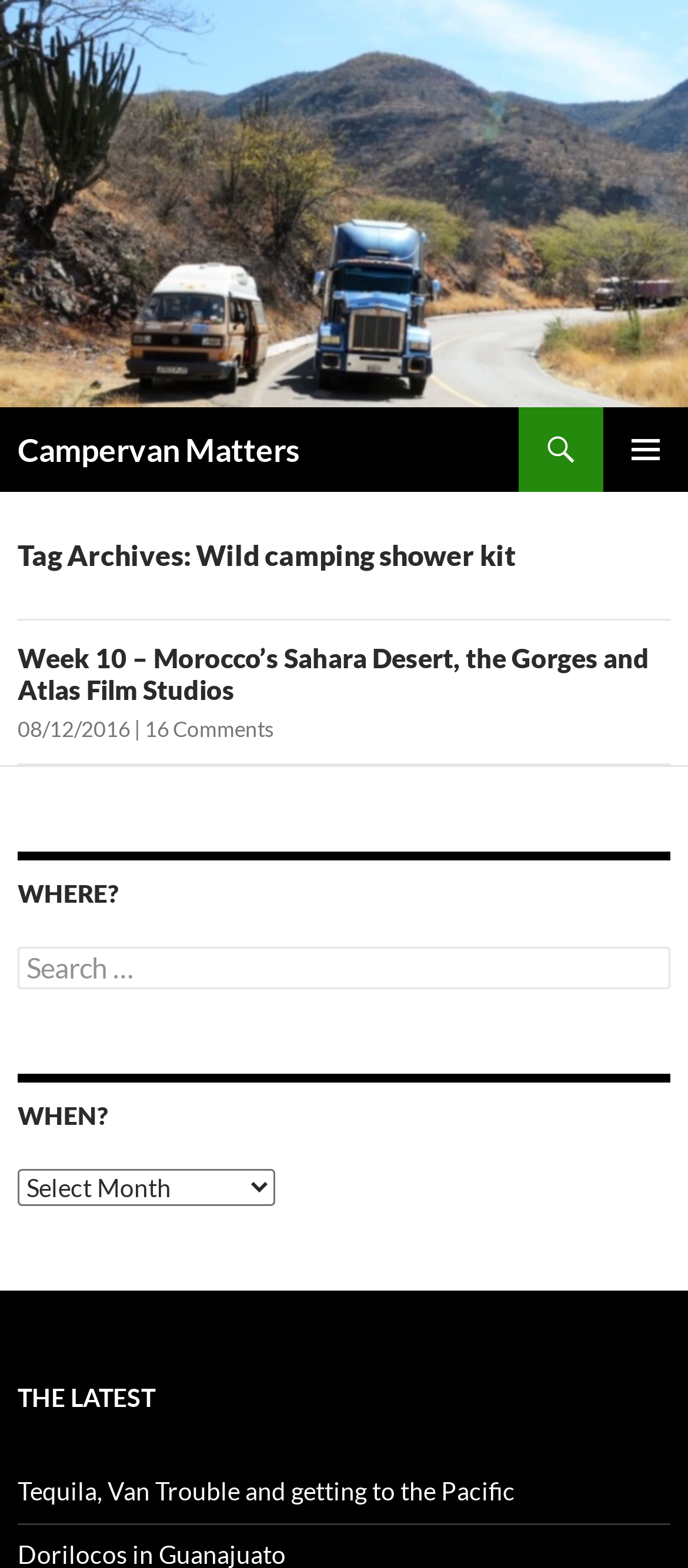Based on the image, provide a detailed response to the question:
What is the date of the latest article?

I looked for the date associated with the latest article, and found it next to the article title 'Week 10 – Morocco’s Sahara Desert, the Gorges and Atlas Film Studios'.